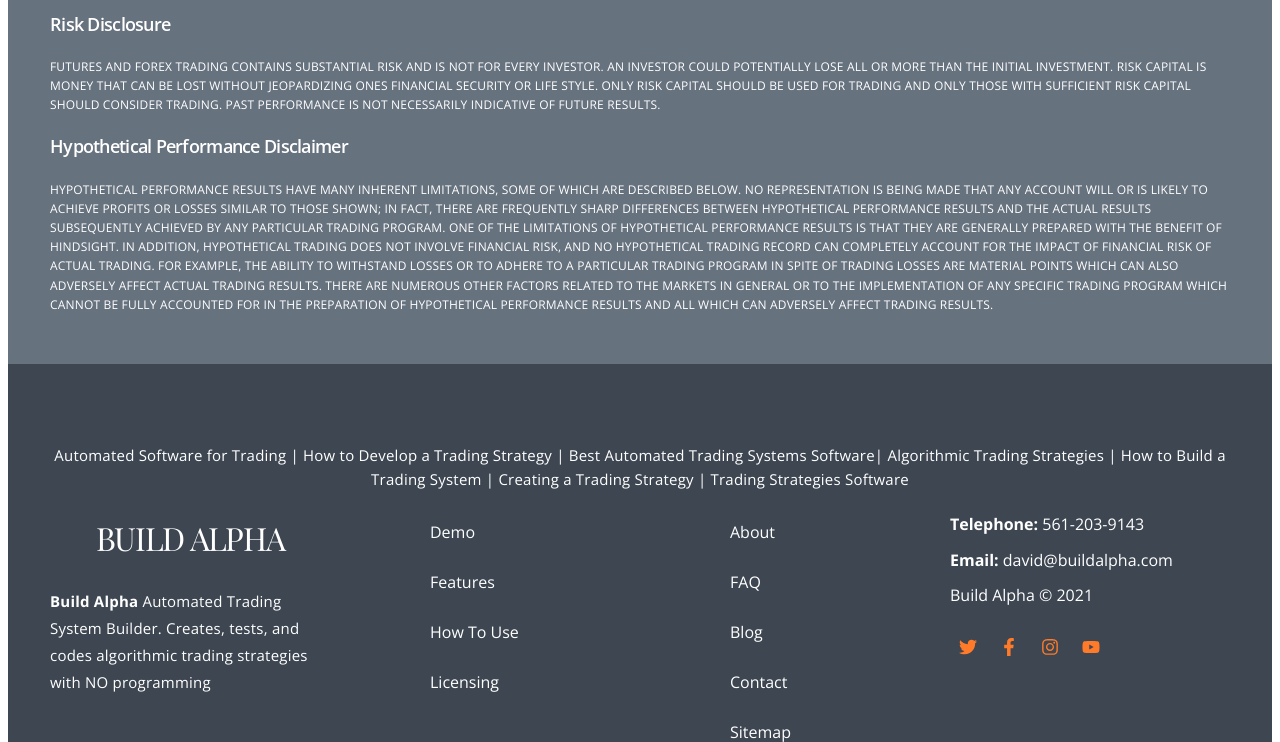Please identify the bounding box coordinates of the element I should click to complete this instruction: 'Click on 'Demo''. The coordinates should be given as four float numbers between 0 and 1, like this: [left, top, right, bottom].

[0.32, 0.69, 0.492, 0.744]